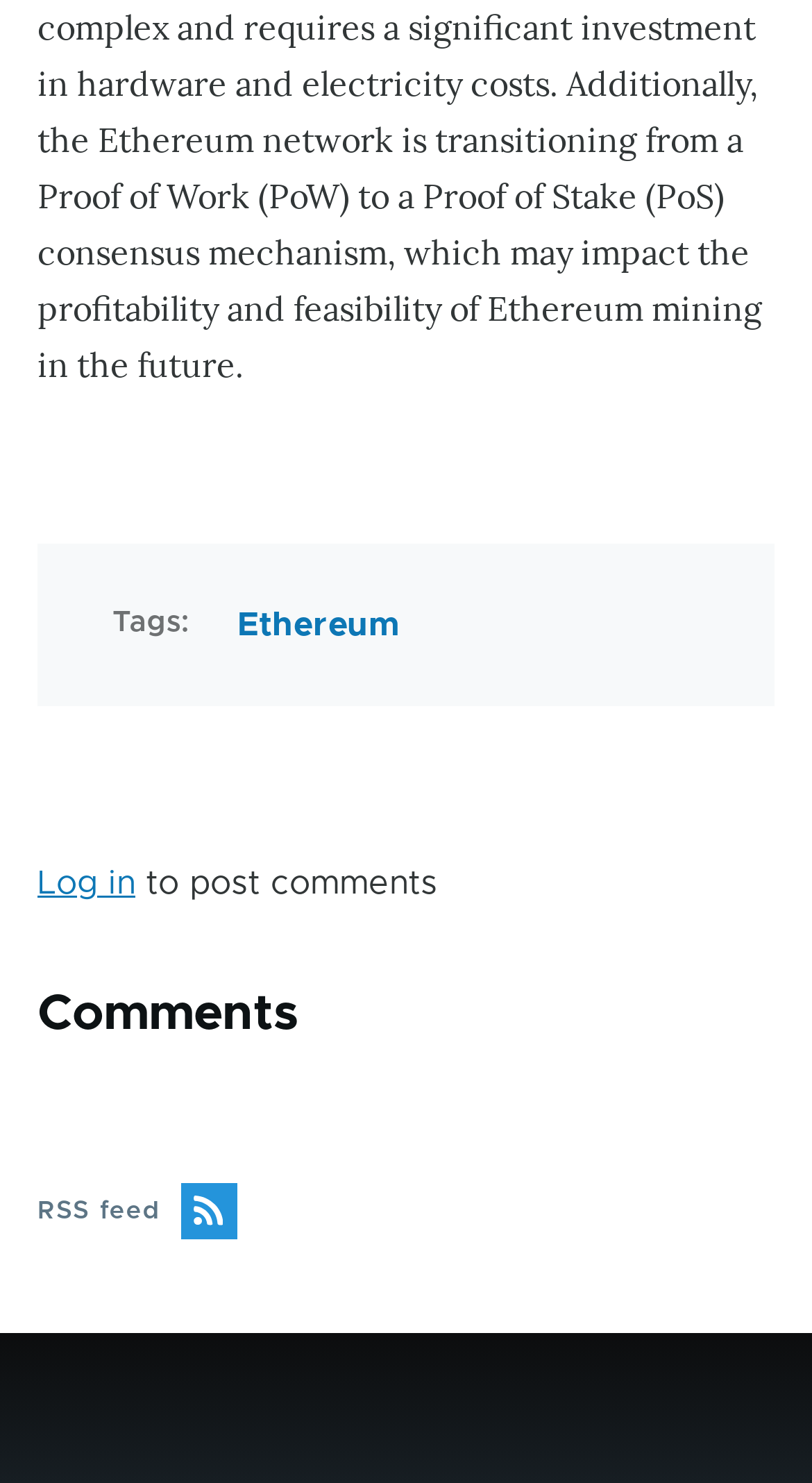What is the section below the tags section?
Provide a detailed and extensive answer to the question.

The section below the tags section is the 'Comments' section, which is indicated by the heading element 'Comments' located at the middle of the page, with bounding box coordinates [0.046, 0.659, 0.954, 0.709].